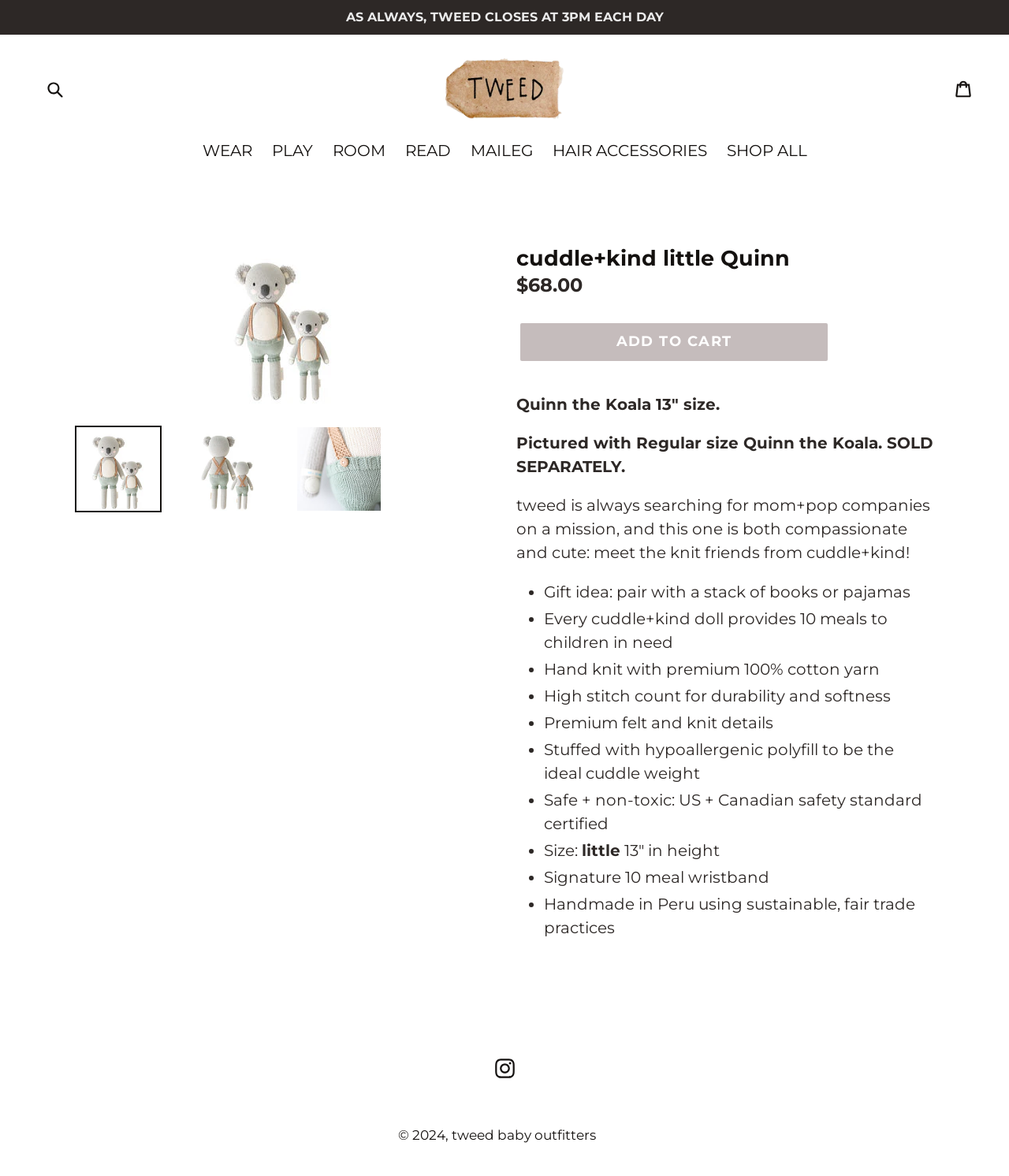Please identify the bounding box coordinates of the element I should click to complete this instruction: 'Add Quinn the Koala to cart'. The coordinates should be given as four float numbers between 0 and 1, like this: [left, top, right, bottom].

[0.516, 0.275, 0.82, 0.307]